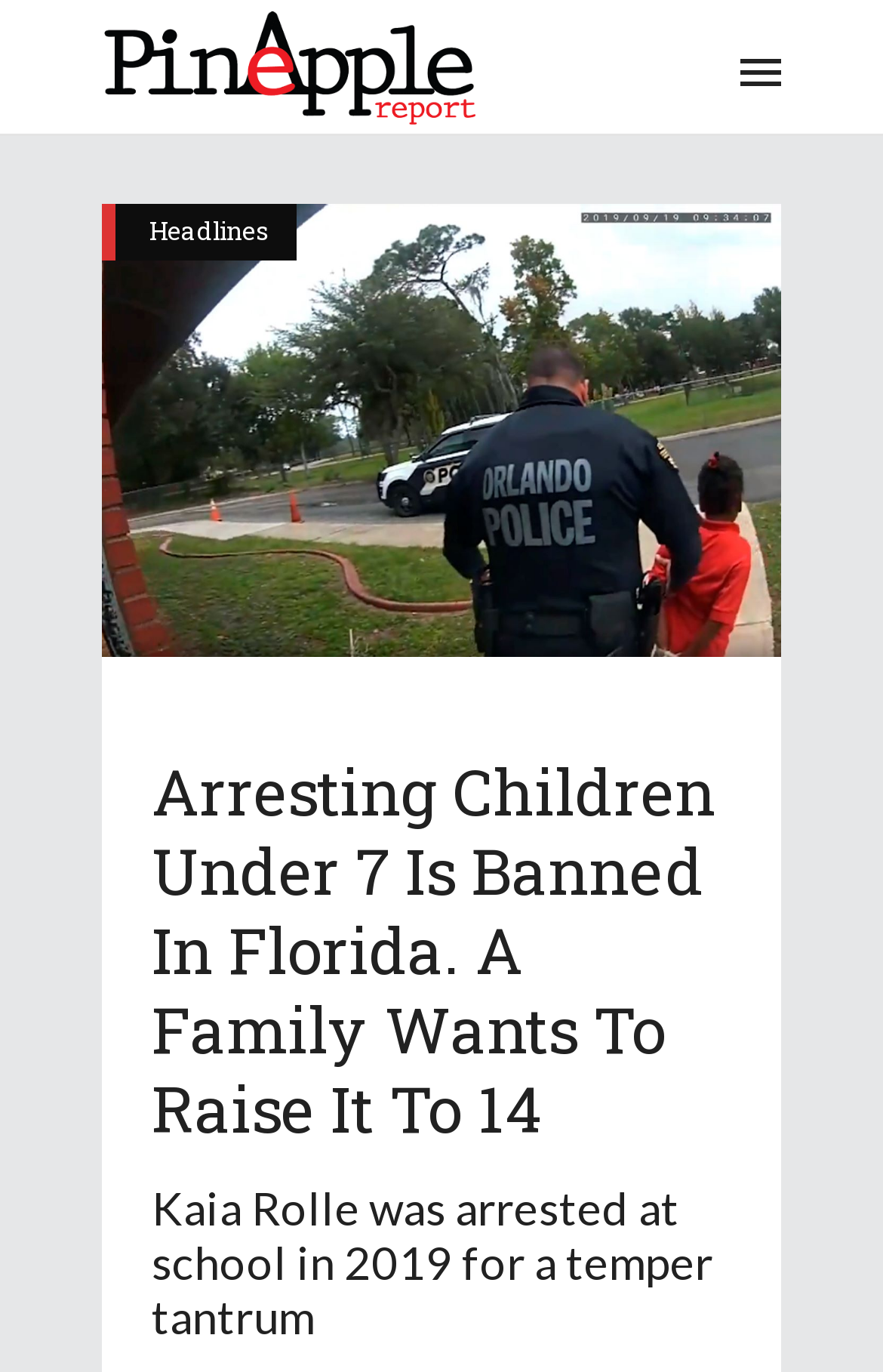What is the current law in Florida regarding arresting children?
Using the image, provide a detailed and thorough answer to the question.

According to the webpage, the current law in Florida is that arresting children under 7 is banned, and a family wants to raise the age to 14.